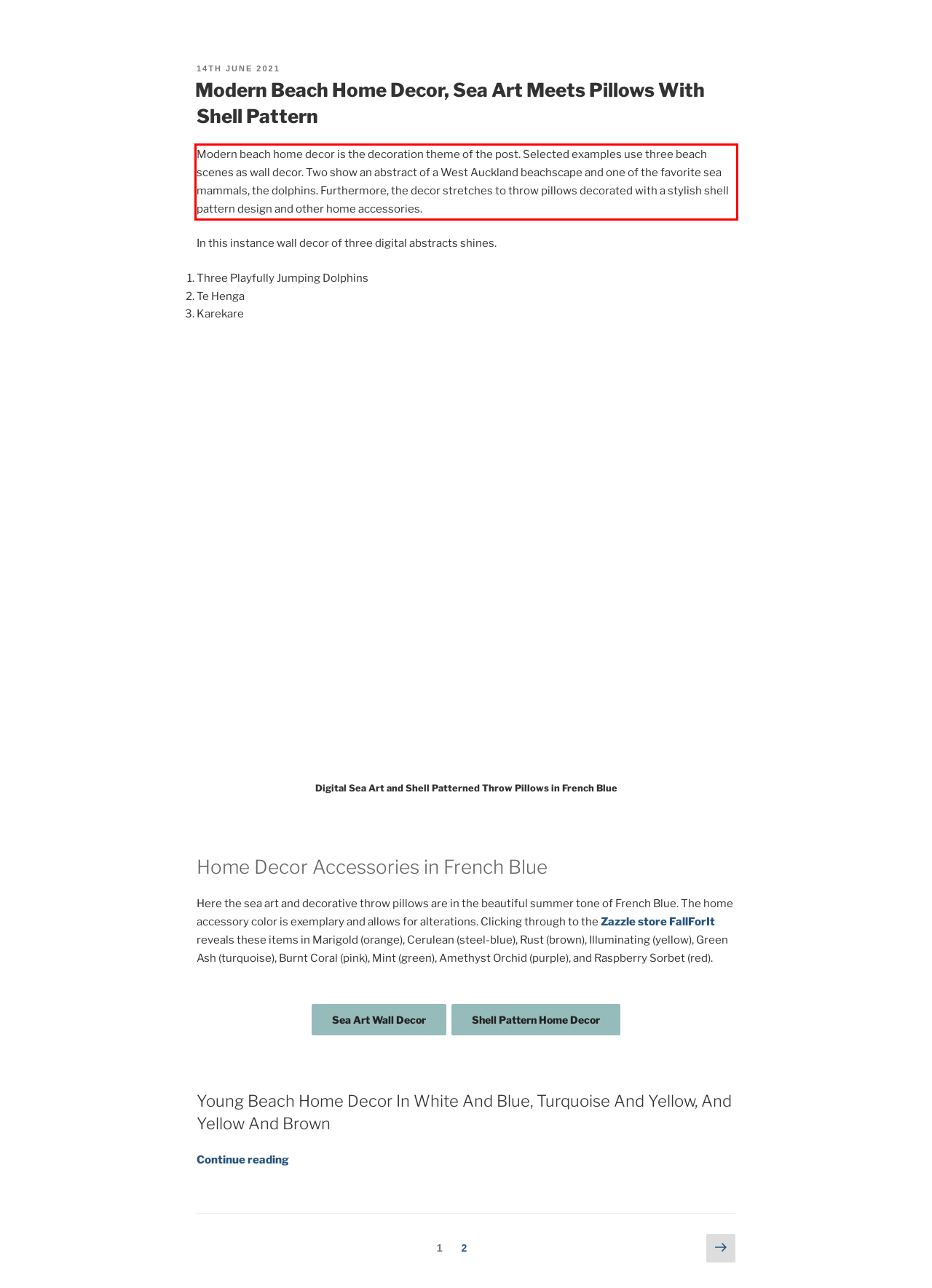Review the screenshot of the webpage and recognize the text inside the red rectangle bounding box. Provide the extracted text content.

Modern beach home decor is the decoration theme of the post. Selected examples use three beach scenes as wall decor. Two show an abstract of a West Auckland beachscape and one of the favorite sea mammals, the dolphins. Furthermore, the decor stretches to throw pillows decorated with a stylish shell pattern design and other home accessories.